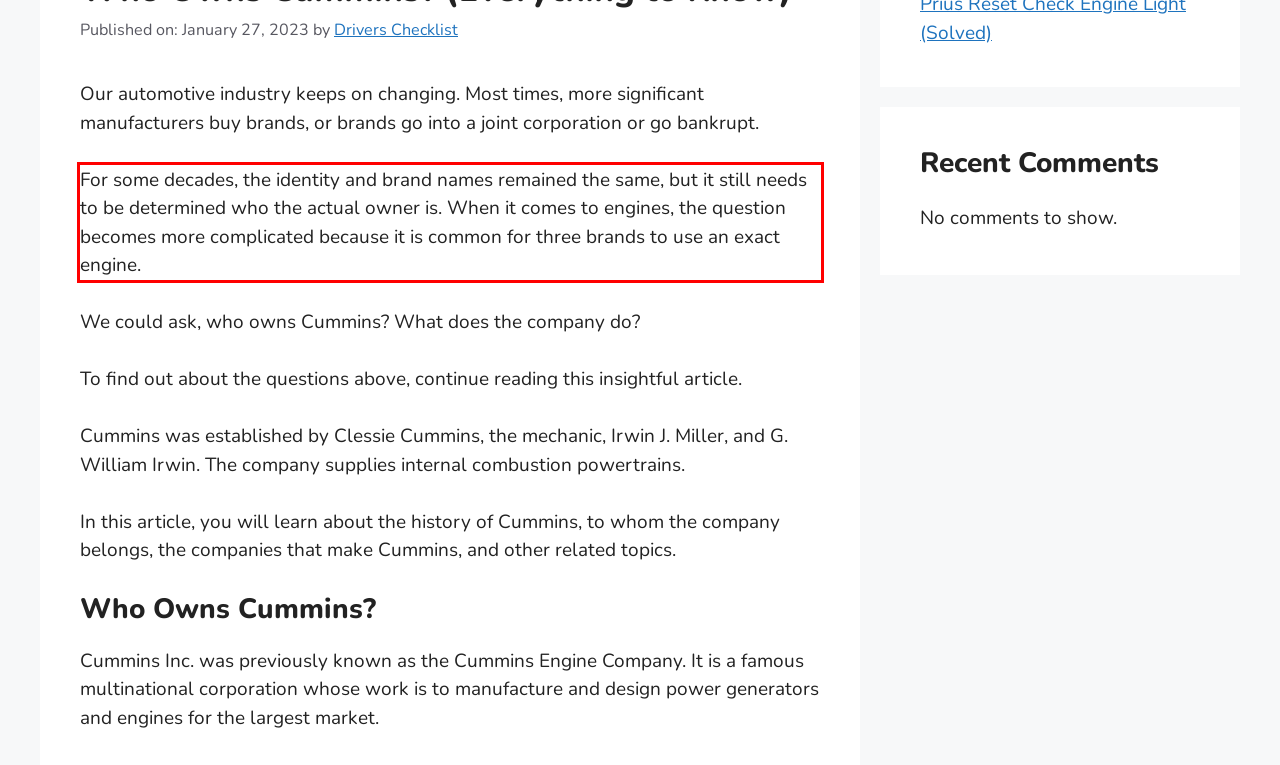Using the provided screenshot of a webpage, recognize the text inside the red rectangle bounding box by performing OCR.

For some decades, the identity and brand names remained the same, but it still needs to be determined who the actual owner is. When it comes to engines, the question becomes more complicated because it is common for three brands to use an exact engine.